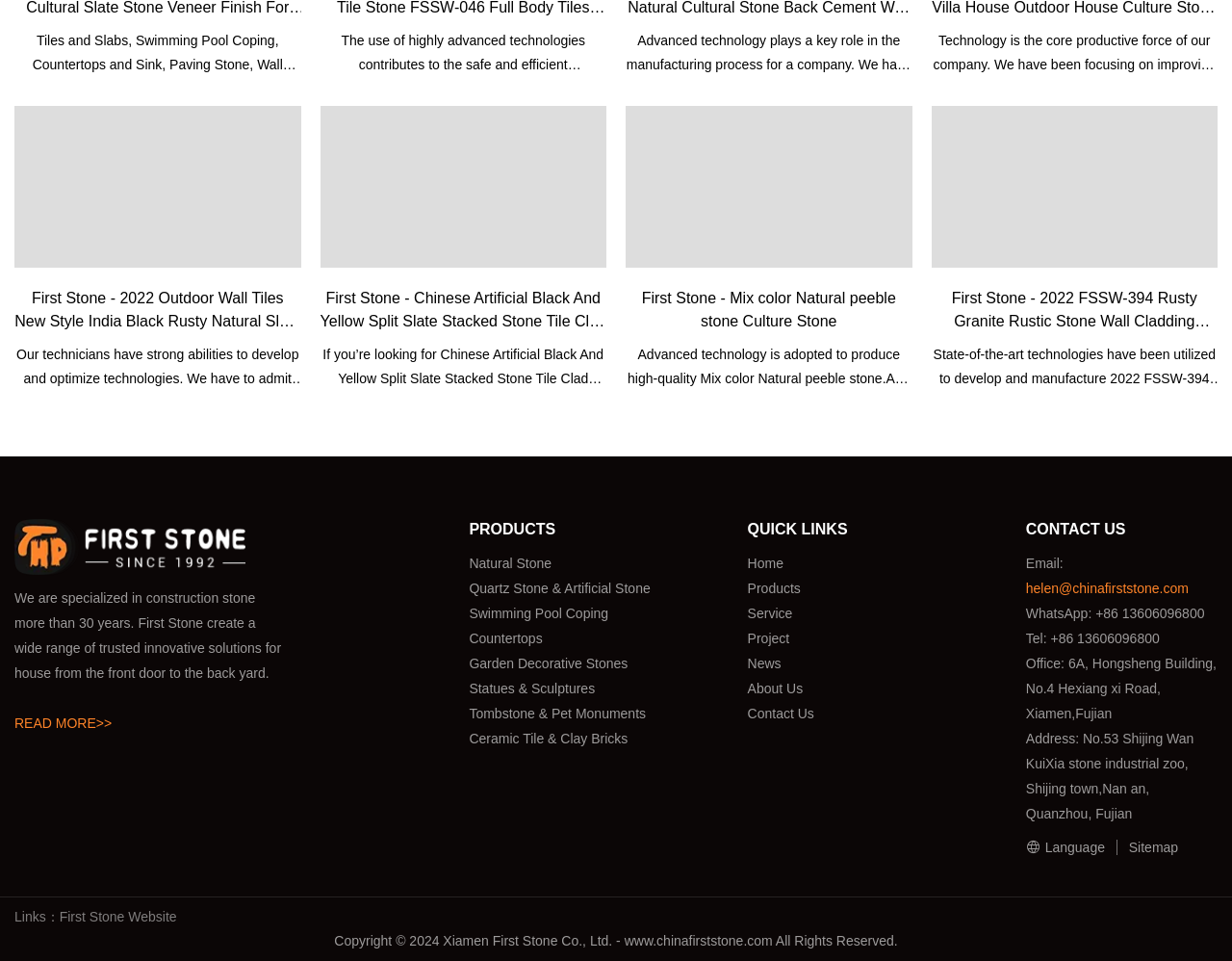Identify the bounding box coordinates for the element that needs to be clicked to fulfill this instruction: "Click on the 'First Stone' link". Provide the coordinates in the format of four float numbers between 0 and 1: [left, top, right, bottom].

[0.012, 0.539, 0.199, 0.6]